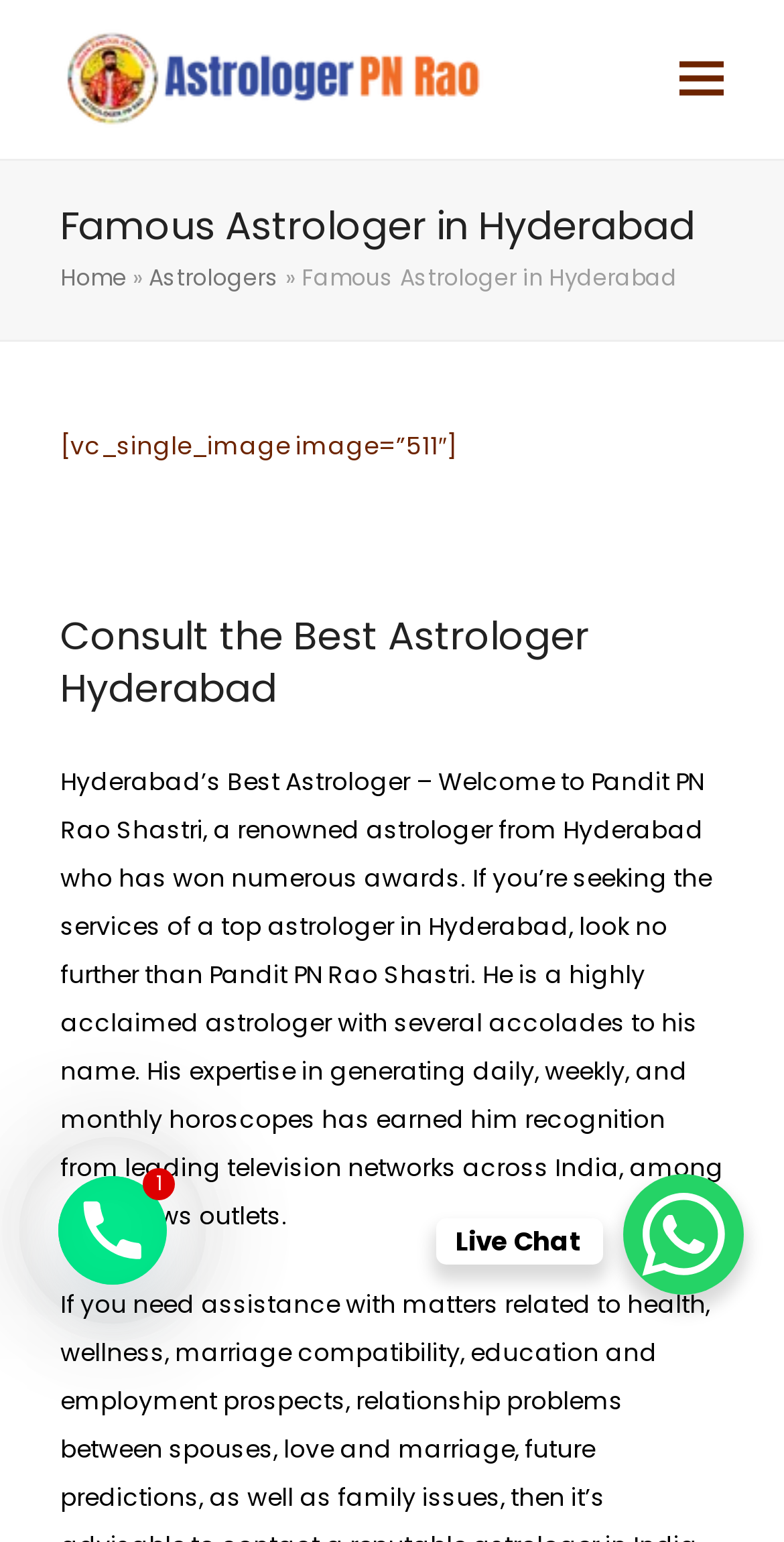Locate the headline of the webpage and generate its content.

Famous Astrologer in Hyderabad